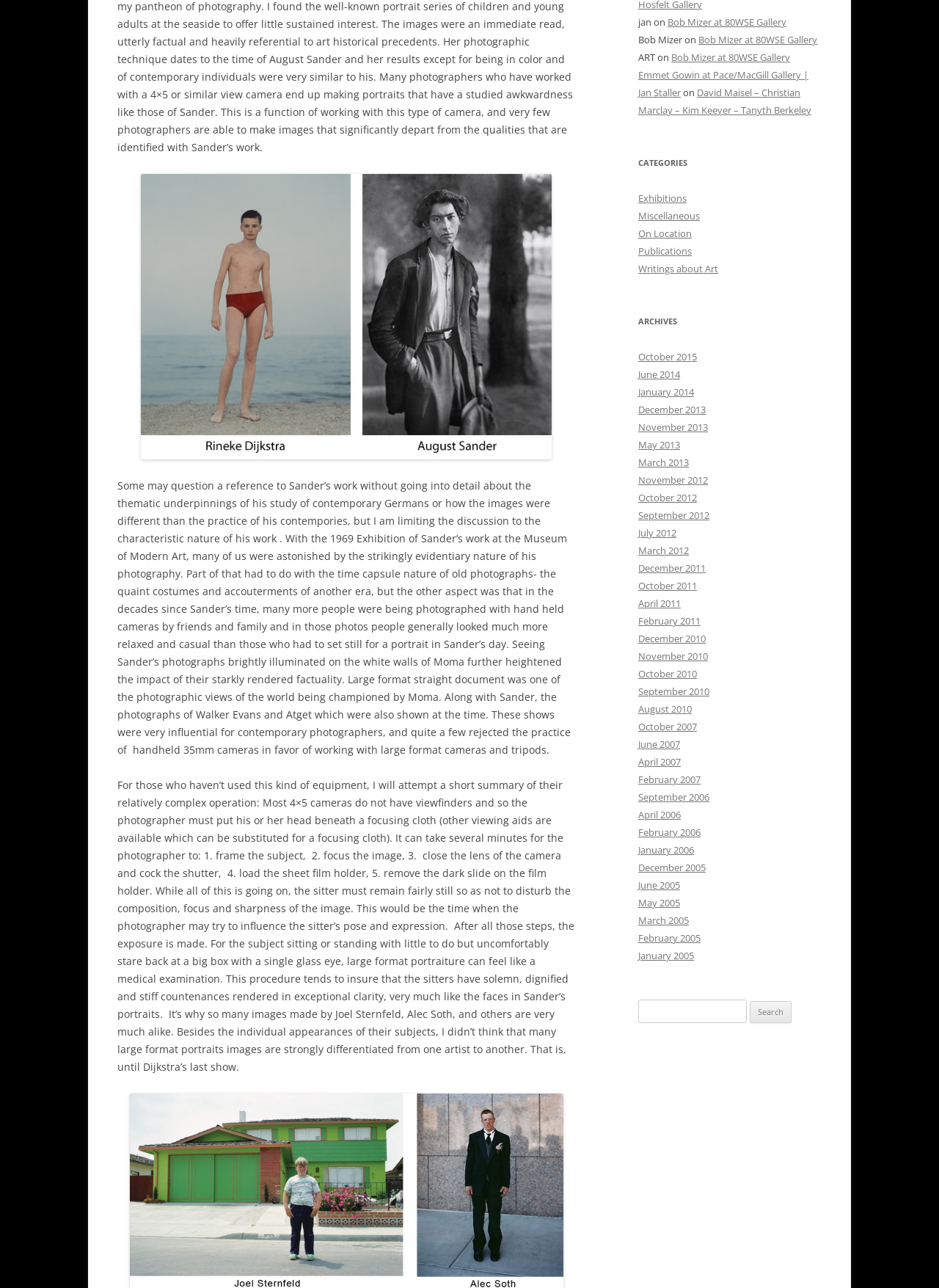Using the description: "June 2005", identify the bounding box of the corresponding UI element in the screenshot.

[0.68, 0.682, 0.724, 0.692]